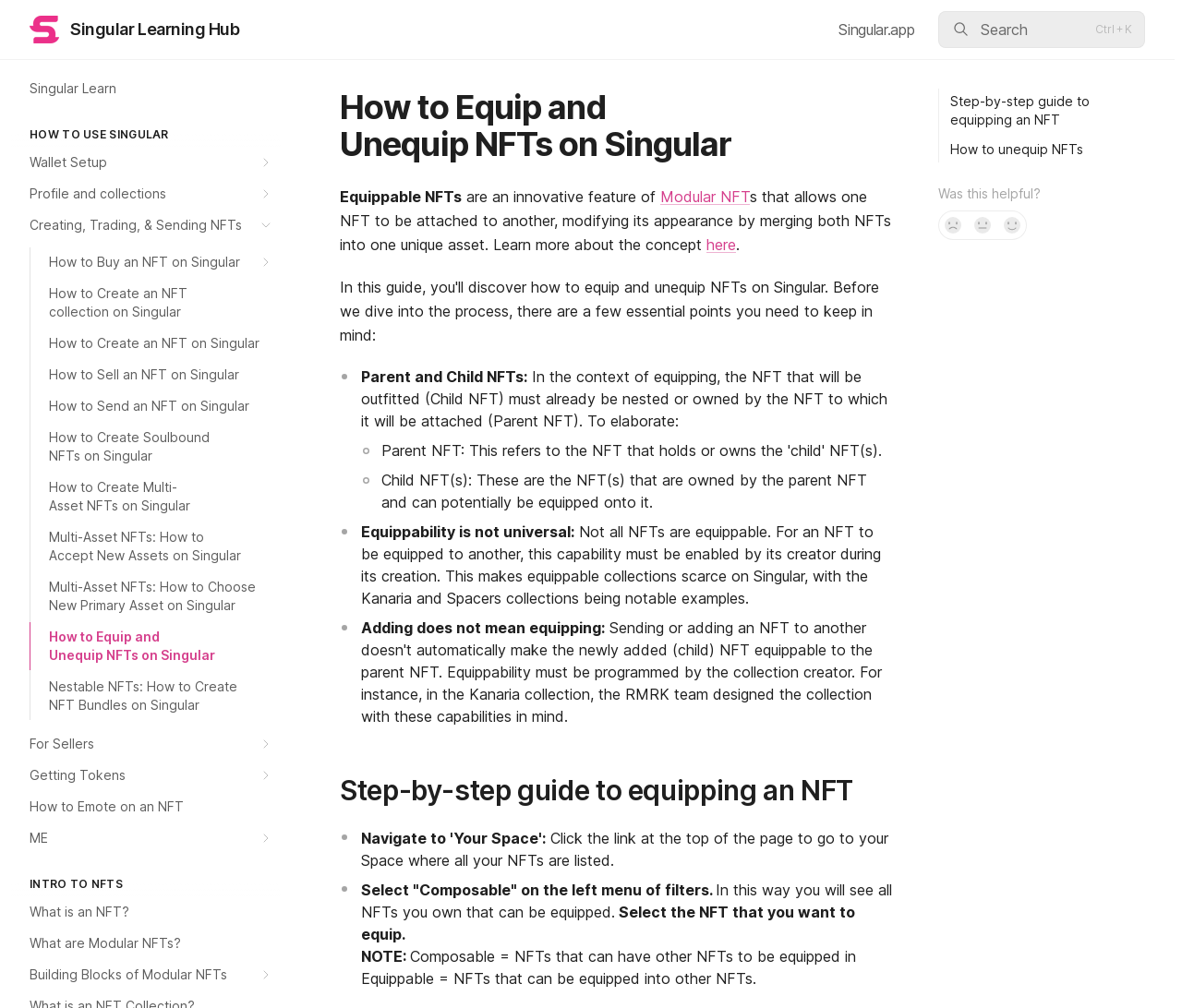Can you specify the bounding box coordinates for the region that should be clicked to fulfill this instruction: "Click 'Yes, it was!' to rate the helpfulness".

[0.844, 0.209, 0.869, 0.238]